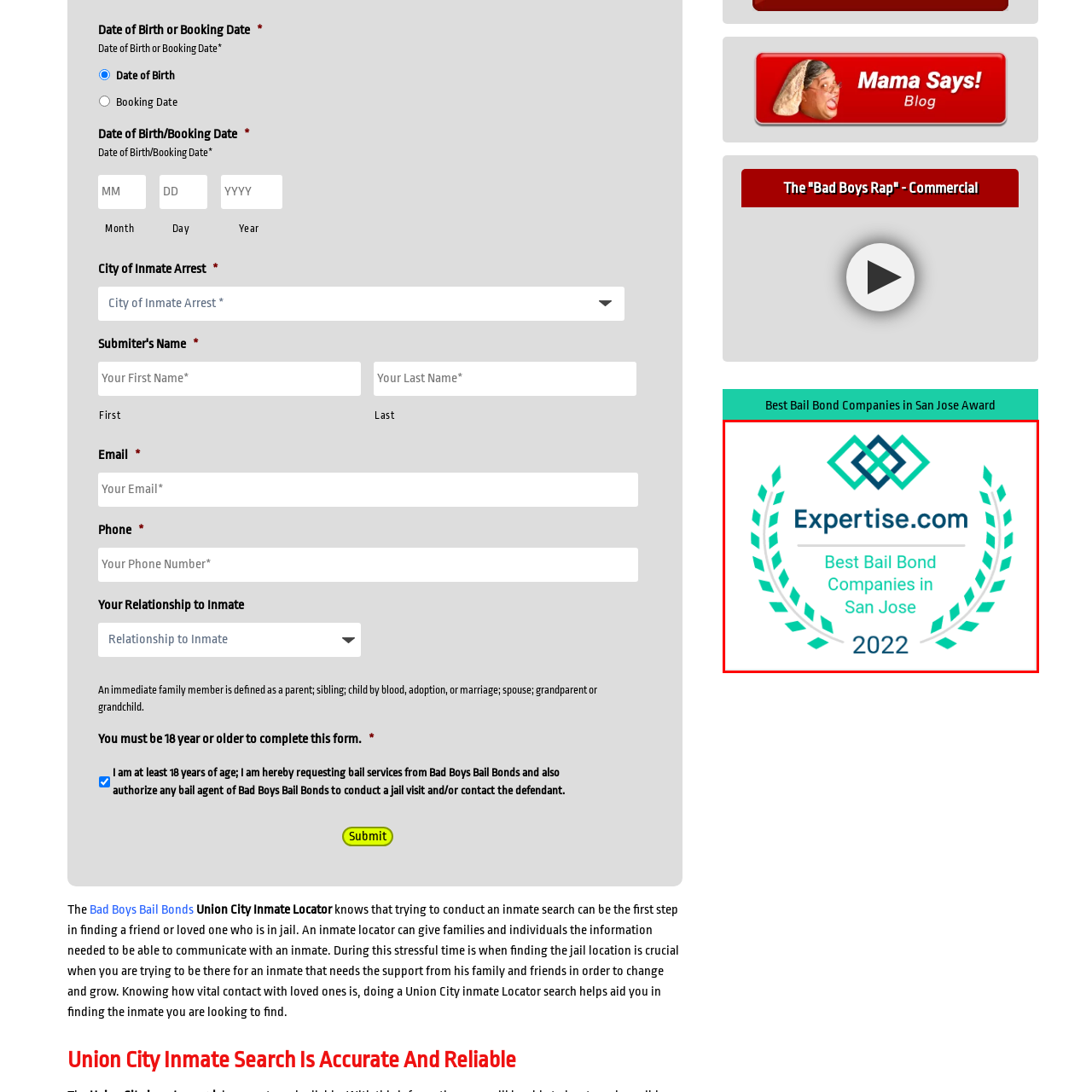Create a thorough description of the image portion outlined in red.

The image showcases a prestigious award from Expertise.com, recognizing outstanding service in the bail bond industry. It features a decorative laurel wreath design that symbolizes achievement and excellence. Prominently displayed at the center is the text "Expertise.com" followed by the title "Best Bail Bond Companies in San Jose," highlighting the specific accolade received in 2022. The award's contemporary color scheme combines shades of teal with bold text, emphasizing the credibility and prestige associated with this honor, reaffirming the organization's commitment to quality service in the bail bond sector.